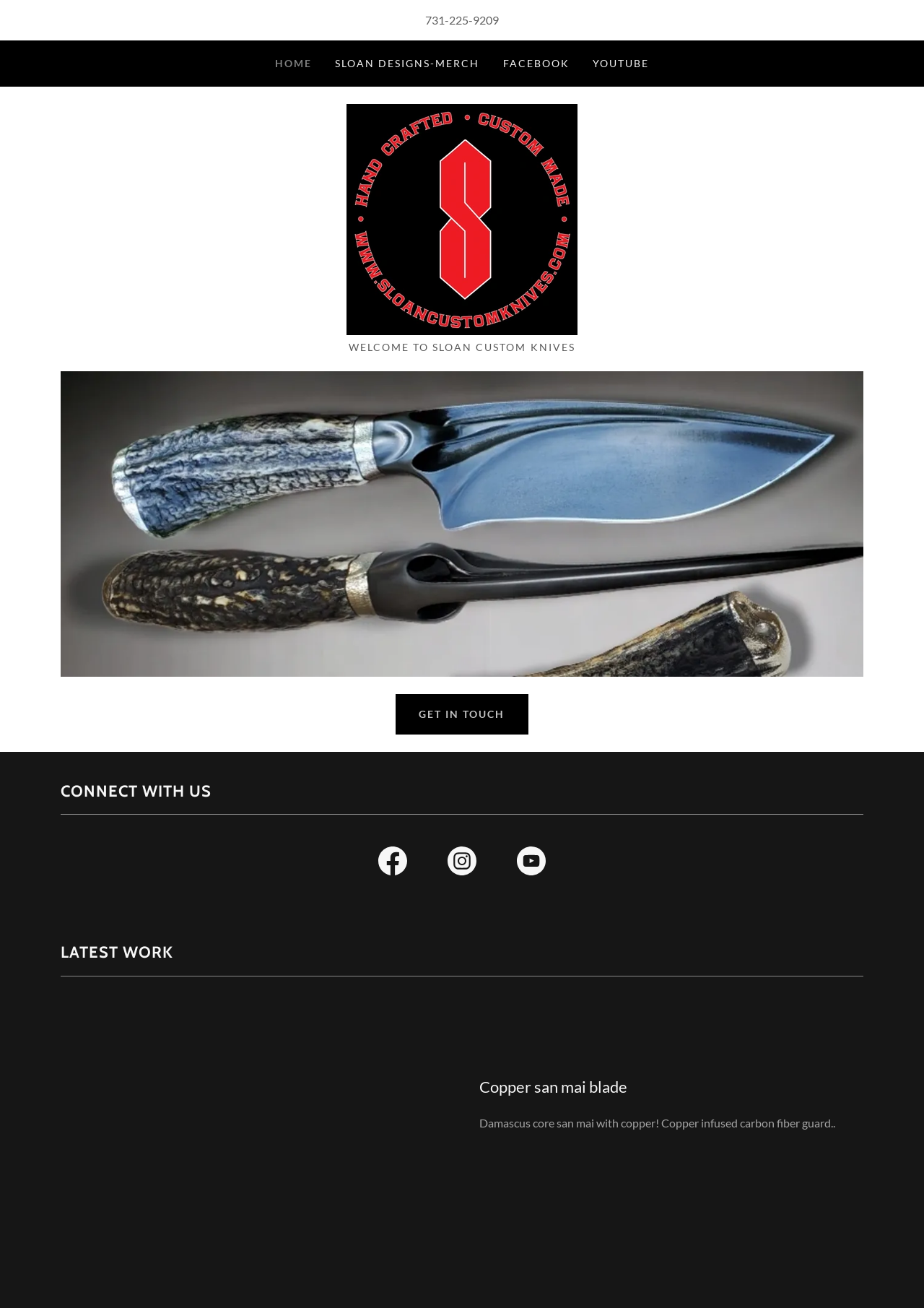Bounding box coordinates are specified in the format (top-left x, top-left y, bottom-right x, bottom-right y). All values are floating point numbers bounded between 0 and 1. Please provide the bounding box coordinate of the region this sentence describes: 731-225-9209

[0.46, 0.01, 0.54, 0.02]